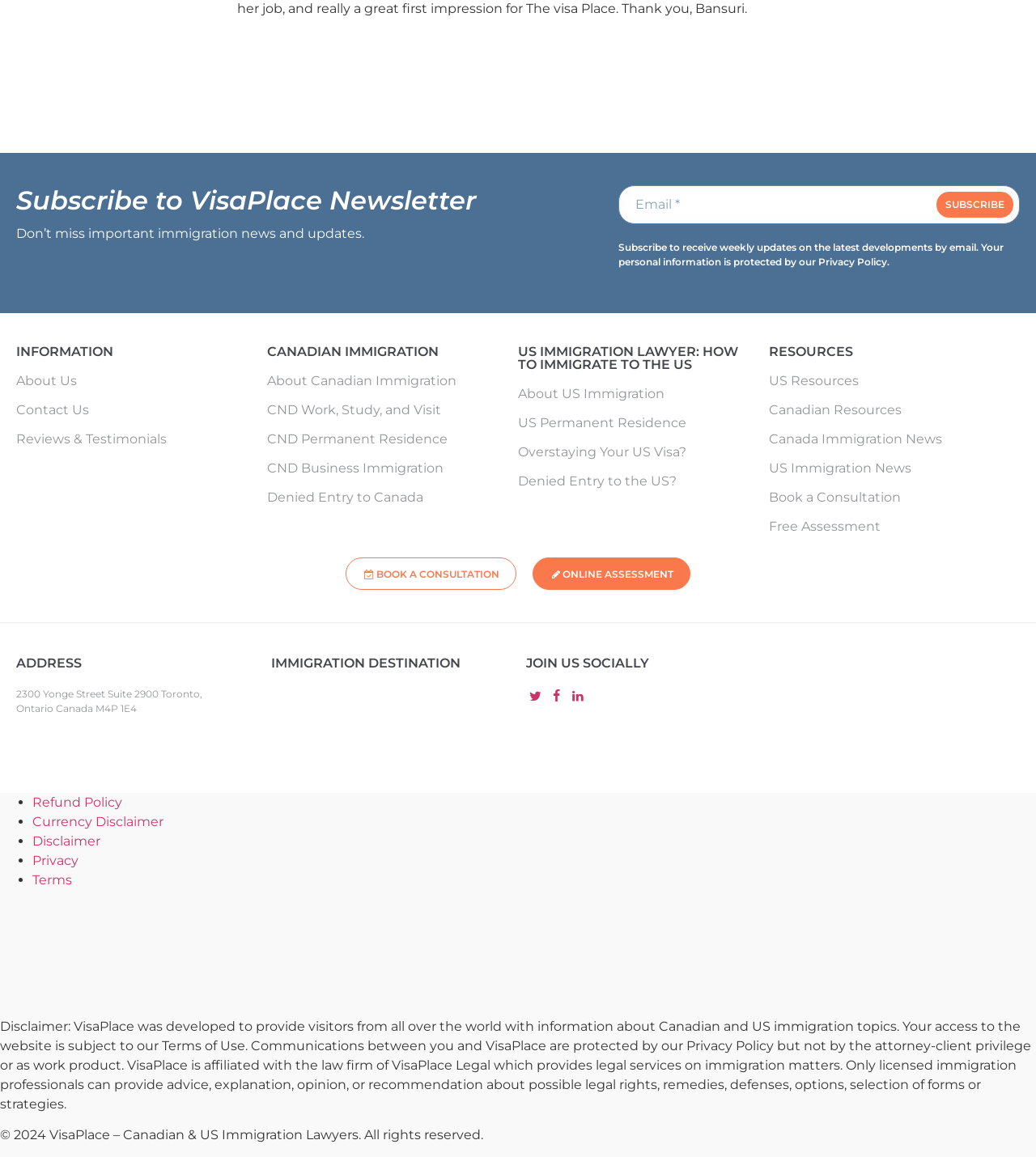Locate the bounding box coordinates of the area where you should click to accomplish the instruction: "Read the disclaimer".

[0.322, 0.722, 0.404, 0.735]